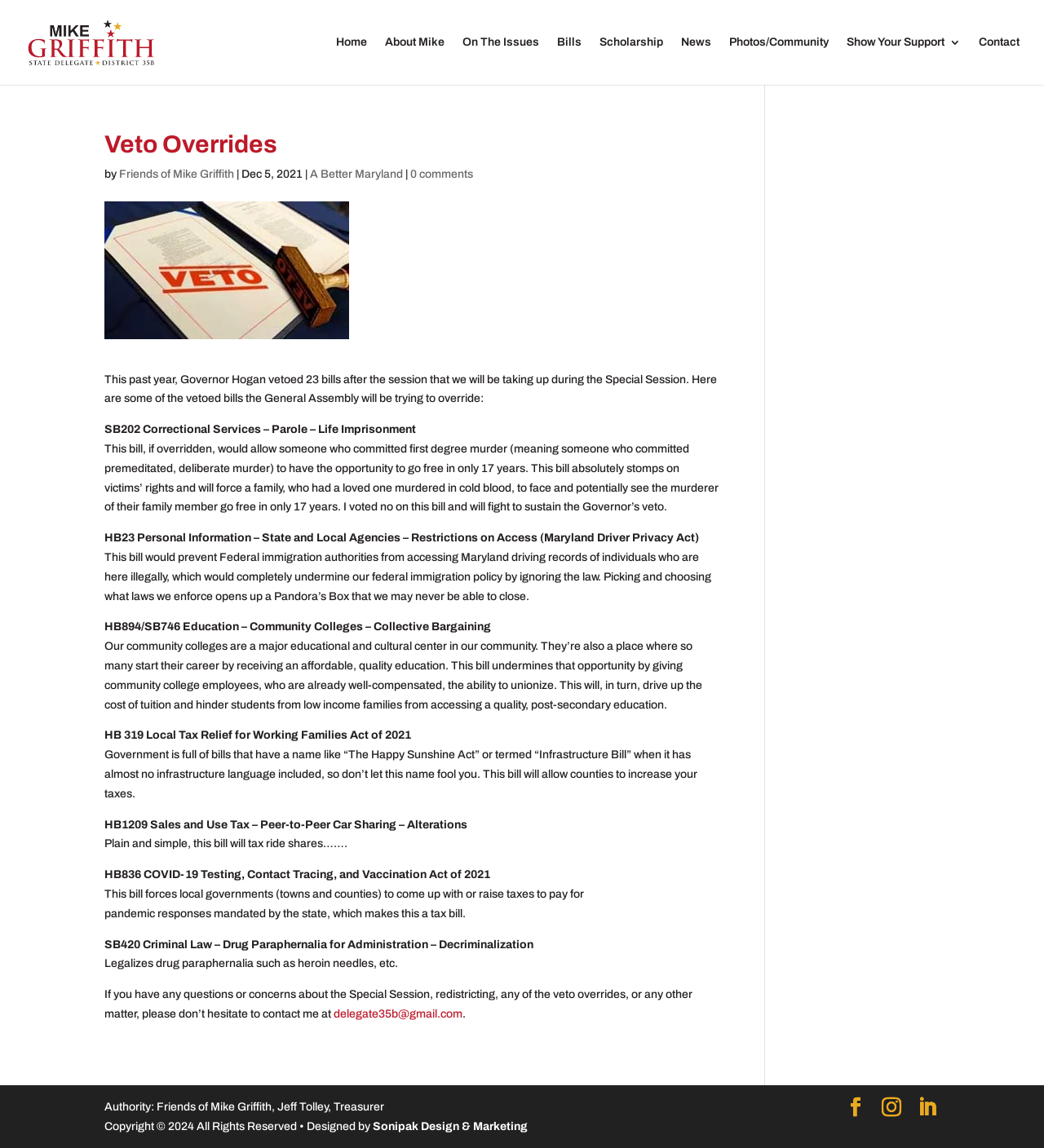Refer to the element description Facebook and identify the corresponding bounding box in the screenshot. Format the coordinates as (top-left x, top-left y, bottom-right x, bottom-right y) with values in the range of 0 to 1.

[0.81, 0.956, 0.829, 0.975]